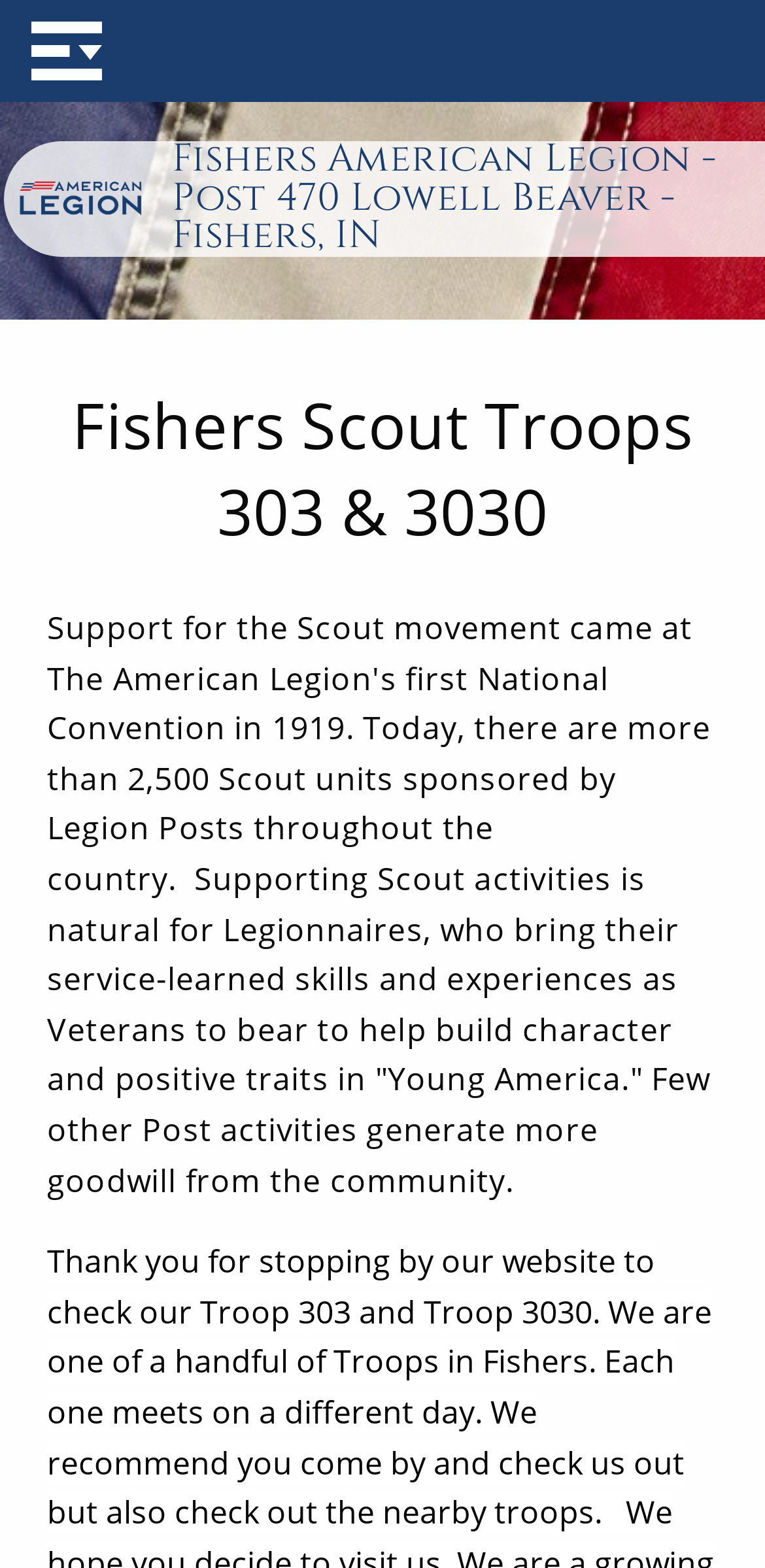Explain the features and main sections of the webpage comprehensively.

The webpage is about Fishers American Legion - Post 470, specifically highlighting its connection to the Scout movement. At the top left corner, there is a small image, and next to it, a menu group is located. On the top right side, a larger image of the Legion's logo is displayed. 

Below the logo, a heading announces the webpage's title, "Fishers American Legion - Post 470 Lowell Beaver - Fishers, IN". Underneath this heading, there is a subheading that reads "Fishers Scout Troops 303 & 3030". 

The main content of the webpage is divided into two paragraphs. The first paragraph explains the history of the American Legion's support for the Scout movement, dating back to 1919, and how Legionnaires use their skills to help build character in young people. The second paragraph is a welcome message, inviting visitors to explore the website and learn more about Troop 303 and Troop 3030, which are two of the few Scout troops in Fishers.